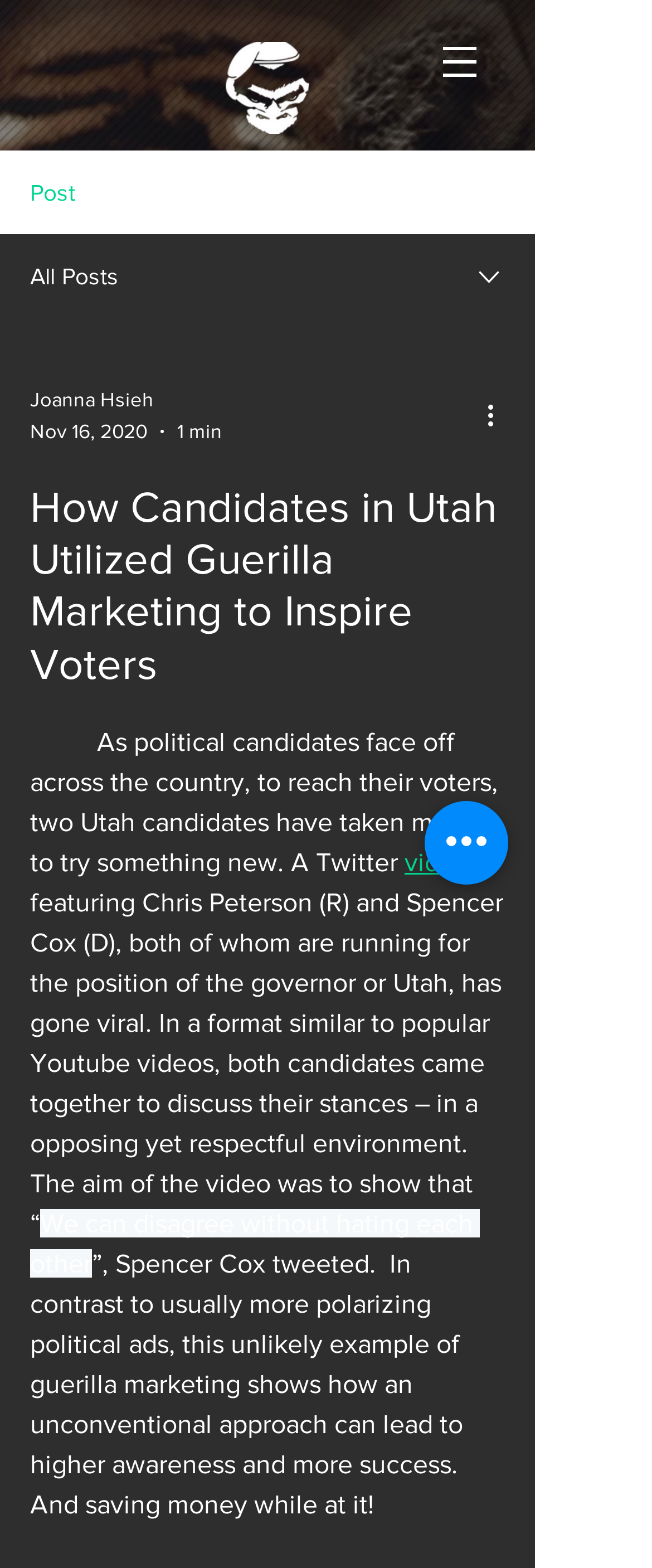Extract the primary headline from the webpage and present its text.

How Candidates in Utah Utilized Guerilla Marketing to Inspire Voters